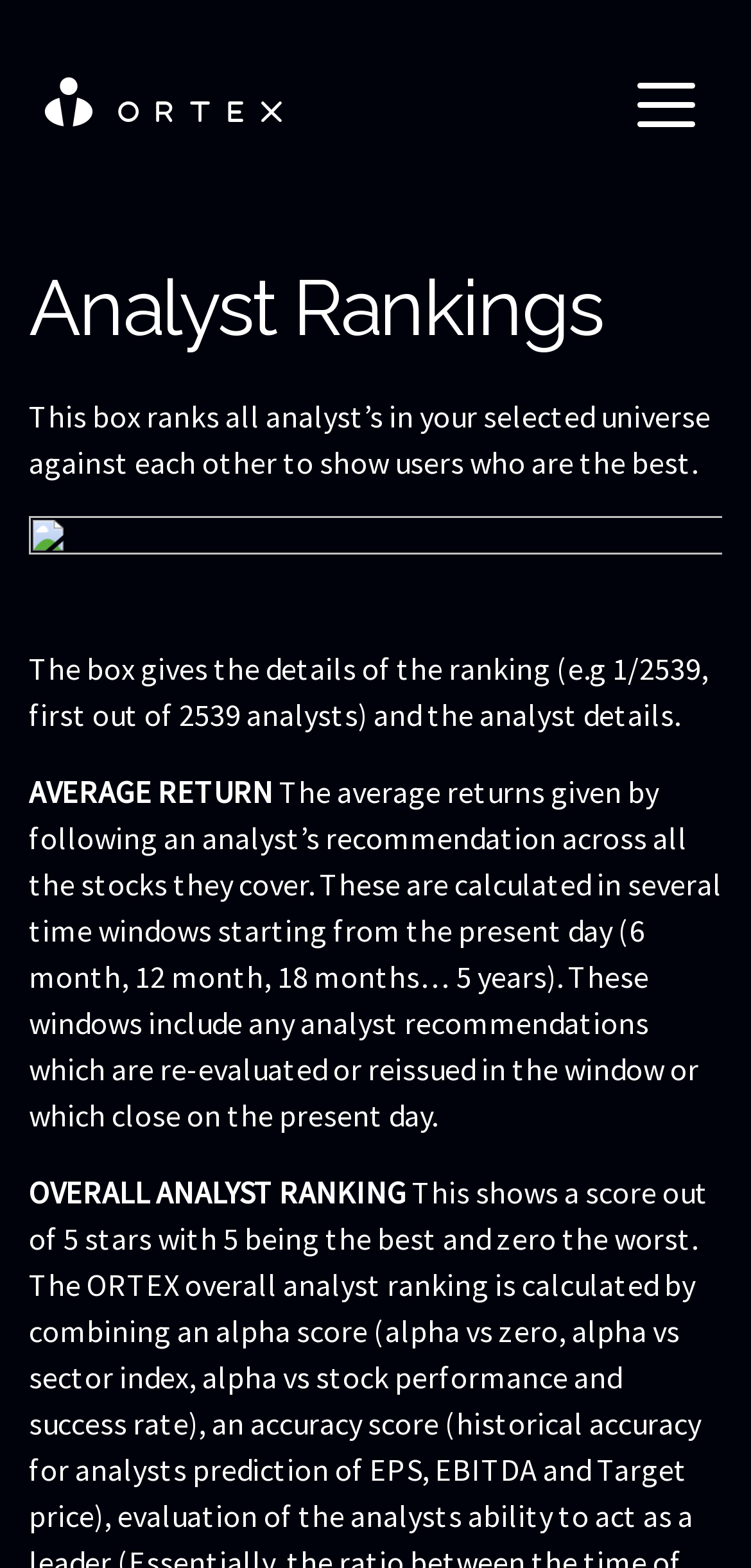How many time windows are used for calculating returns? Analyze the screenshot and reply with just one word or a short phrase.

Multiple